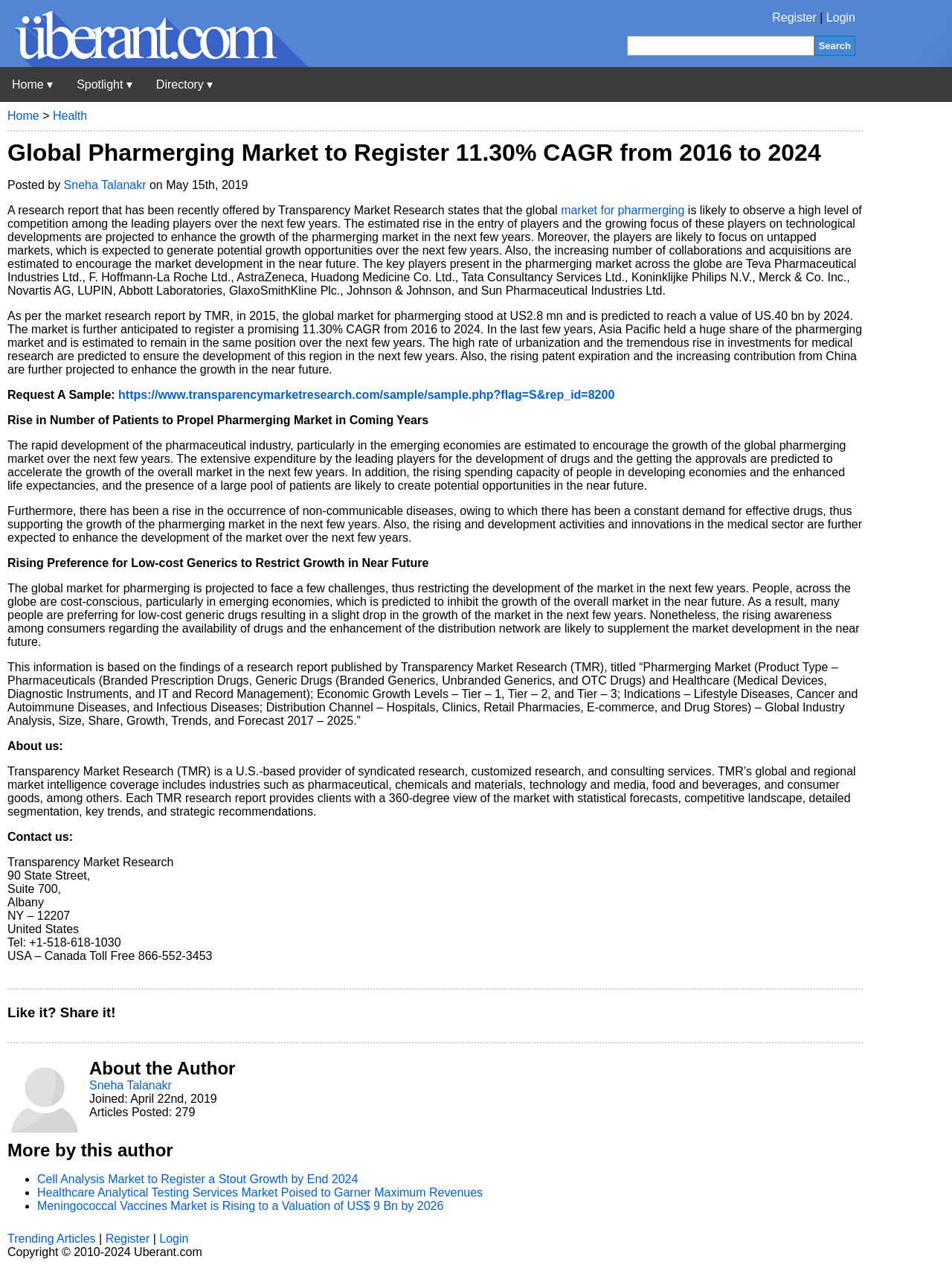Identify the bounding box coordinates for the region to click in order to carry out this instruction: "Login to your account". Provide the coordinates using four float numbers between 0 and 1, formatted as [left, top, right, bottom].

[0.868, 0.009, 0.898, 0.019]